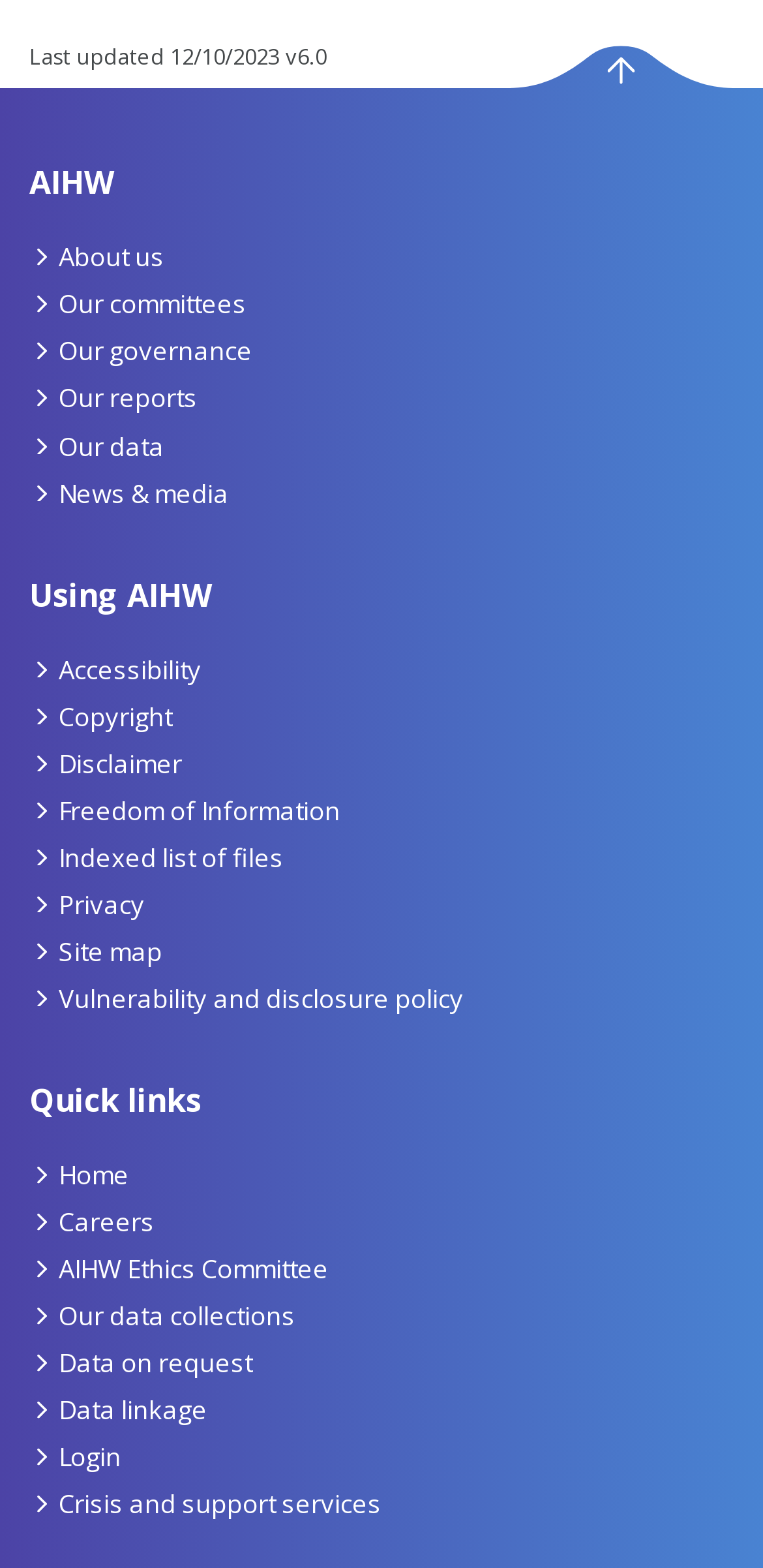Identify the bounding box coordinates of the area that should be clicked in order to complete the given instruction: "Access Accessibility". The bounding box coordinates should be four float numbers between 0 and 1, i.e., [left, top, right, bottom].

[0.038, 0.414, 0.264, 0.44]